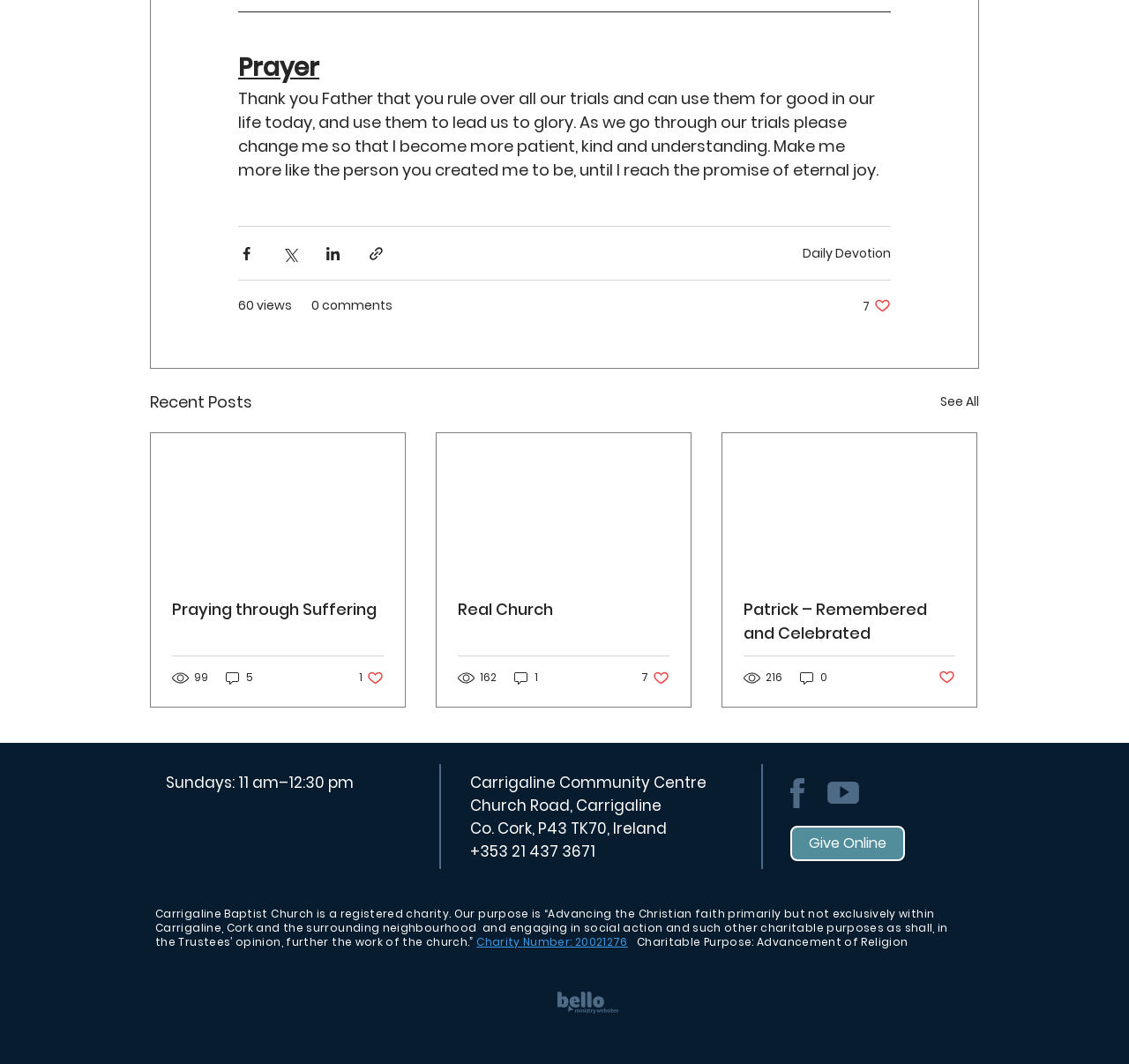Provide the bounding box coordinates for the specified HTML element described in this description: "Praying through Suffering". The coordinates should be four float numbers ranging from 0 to 1, in the format [left, top, right, bottom].

[0.152, 0.562, 0.34, 0.584]